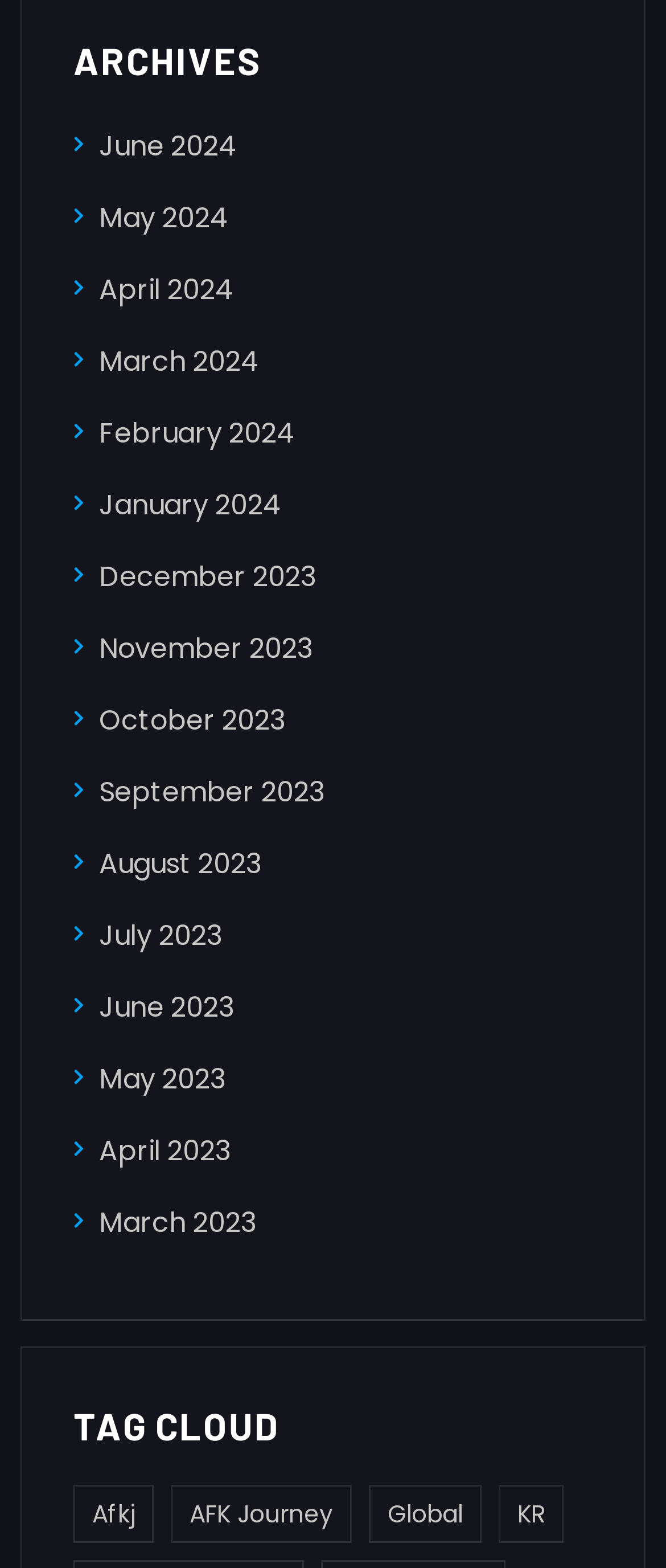Locate the bounding box coordinates of the area you need to click to fulfill this instruction: 'View archives for April 2023'. The coordinates must be in the form of four float numbers ranging from 0 to 1: [left, top, right, bottom].

[0.11, 0.721, 0.346, 0.746]